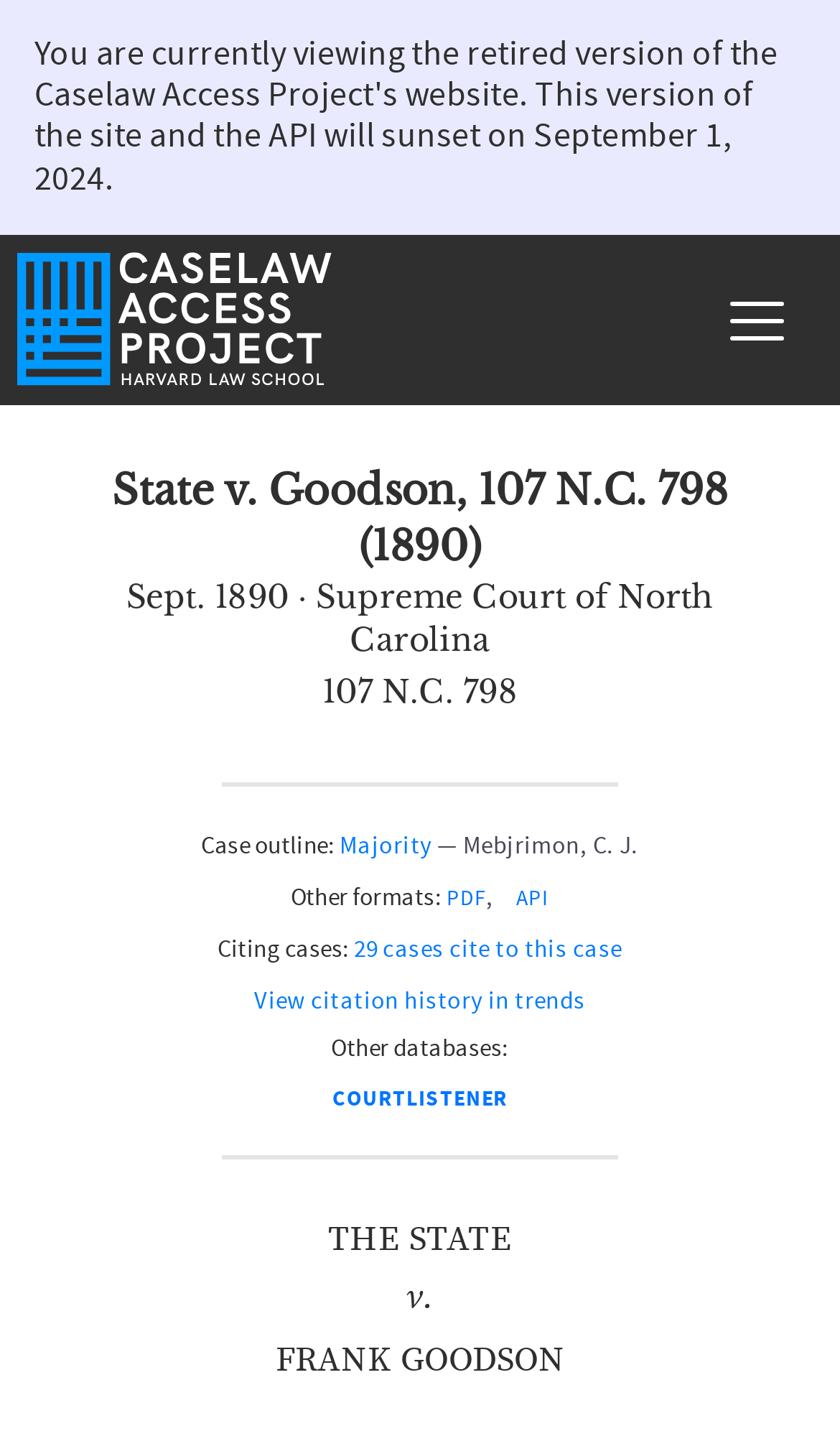Who is the defendant in the case?
Refer to the image and provide a thorough answer to the question.

The defendant's name can be found in the static text element with the text 'FRANK GOODSON' which is located at the bottom of the webpage.